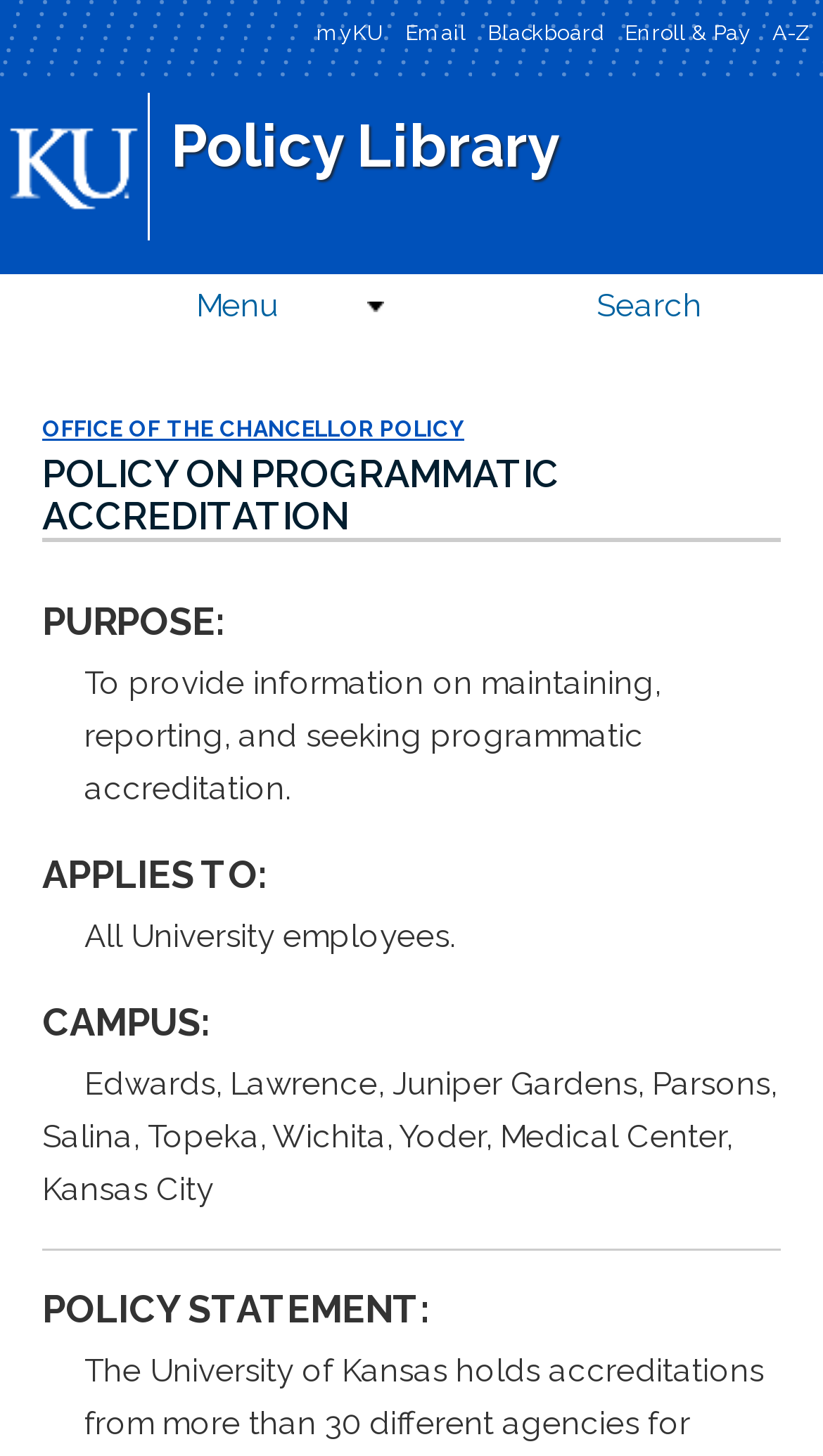Please use the details from the image to answer the following question comprehensively:
What is the main topic of this webpage?

Based on the webpage content, the main topic is programmatic accreditation, as indicated by the heading 'POLICY ON PROGRAMMATIC ACCREDITATION' and the policy statement section.